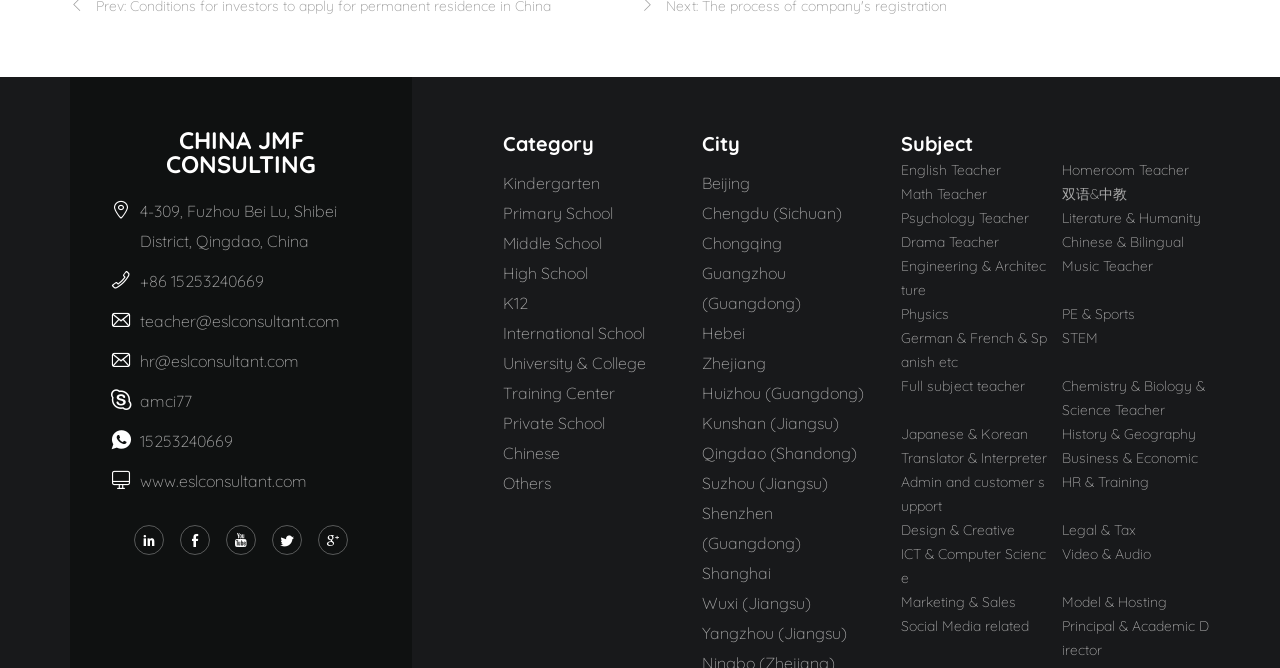Using the element description: "Huizhou (Guangdong)", determine the bounding box coordinates for the specified UI element. The coordinates should be four float numbers between 0 and 1, [left, top, right, bottom].

[0.549, 0.565, 0.681, 0.609]